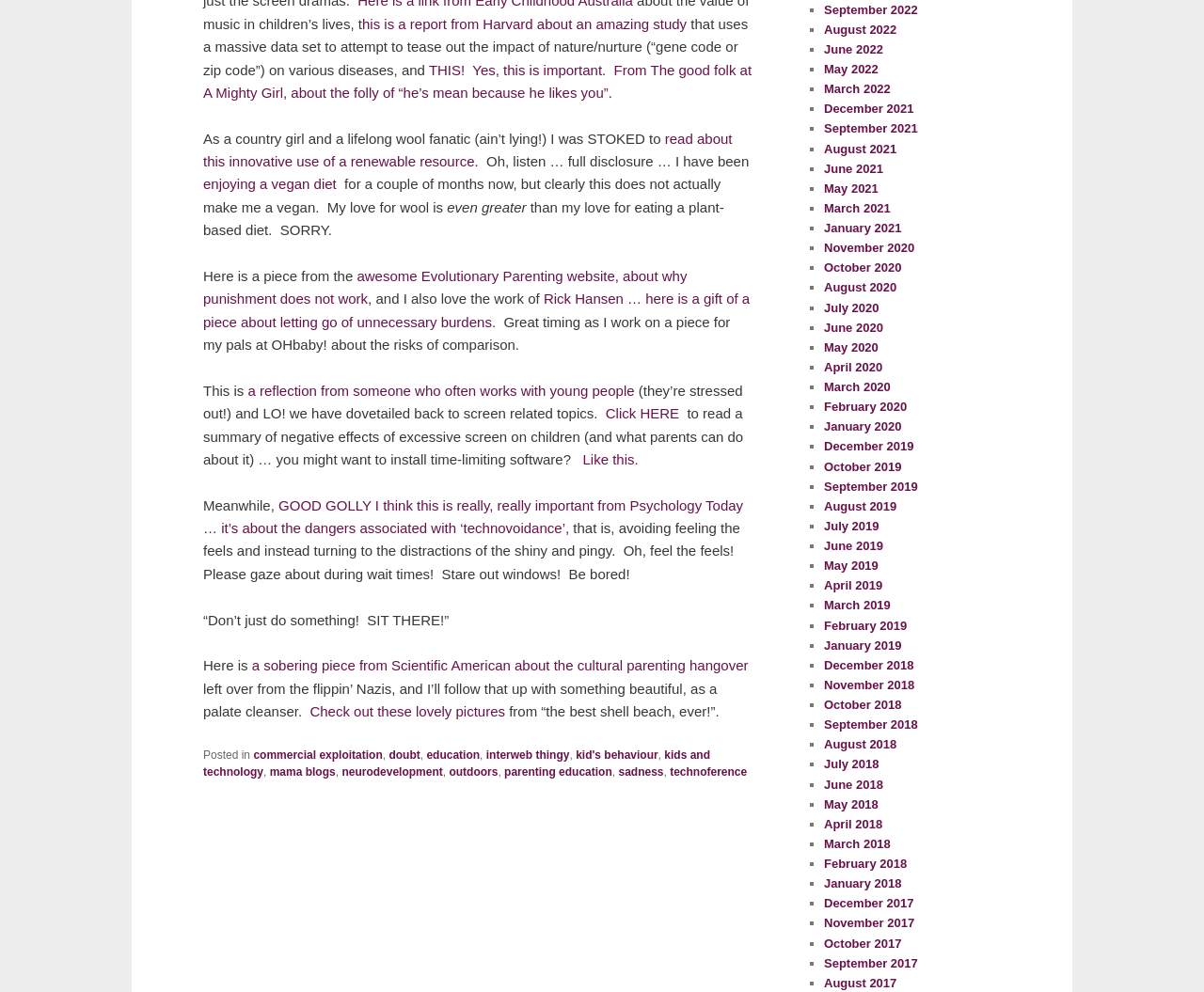What is the topic of the first link?
Please provide a comprehensive answer based on the information in the image.

The first link on the webpage is about a report from Harvard, which is a study that uses a massive data set to attempt to tease out the impact of nature/nurture (“gene code or zip code”) on various diseases.